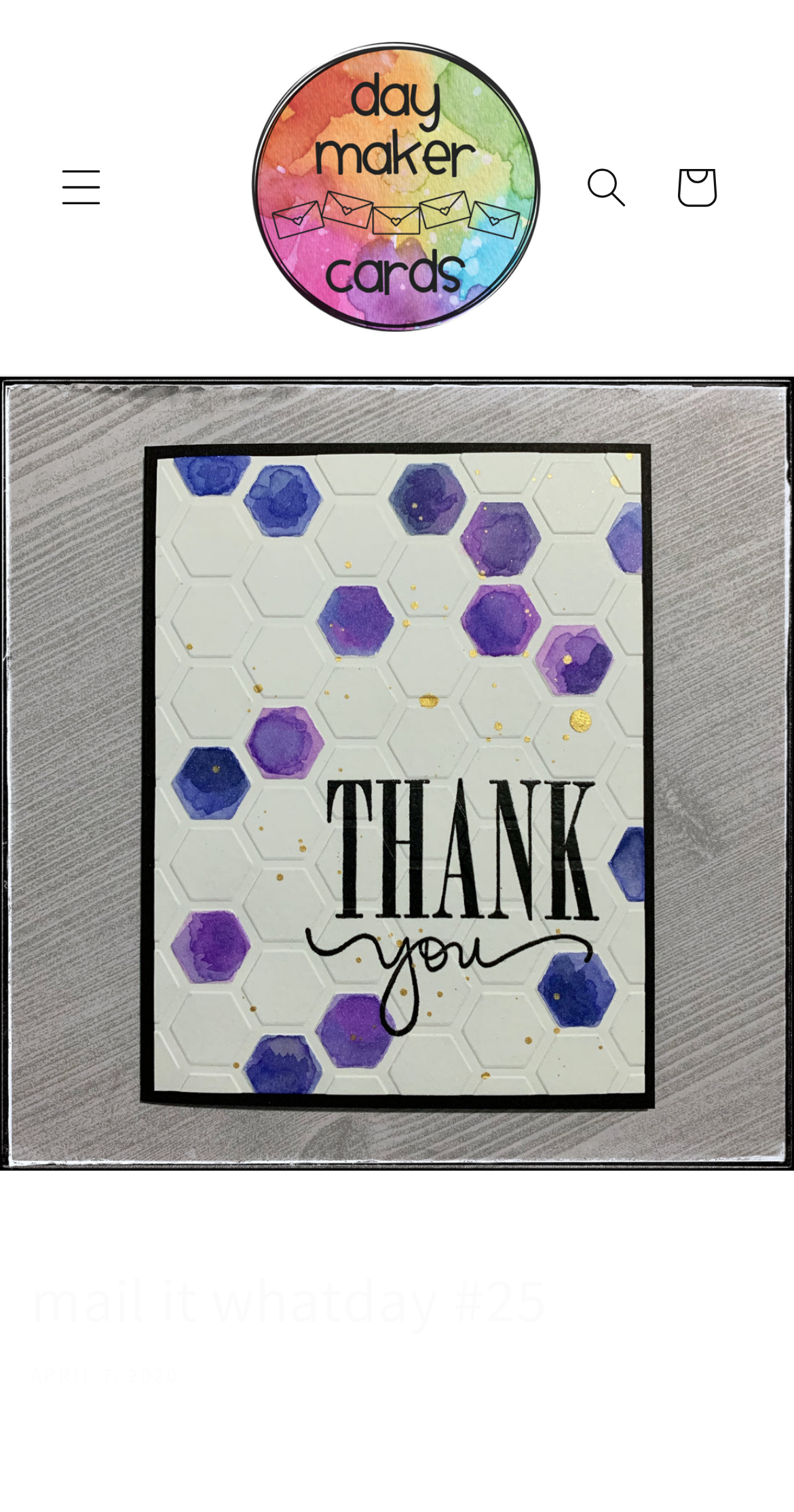Provide a one-word or one-phrase answer to the question:
What is the name of the product displayed on the webpage?

mail it whatday #25